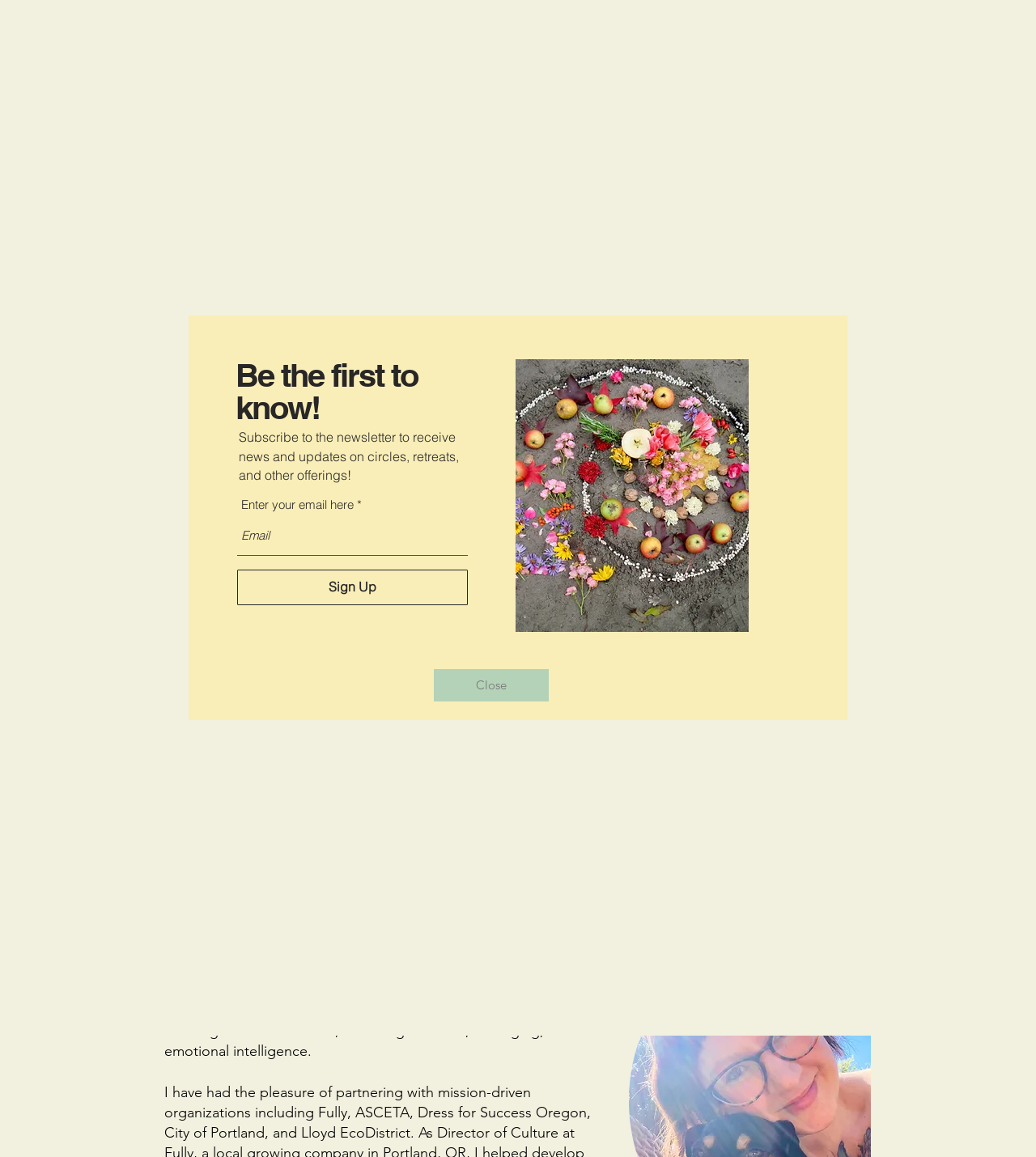How many social media links are present in the Social Bar?
We need a detailed and exhaustive answer to the question. Please elaborate.

The Social Bar is a list element containing two link elements, which are represented by '' and ''. These links are likely social media links, and there are two of them.